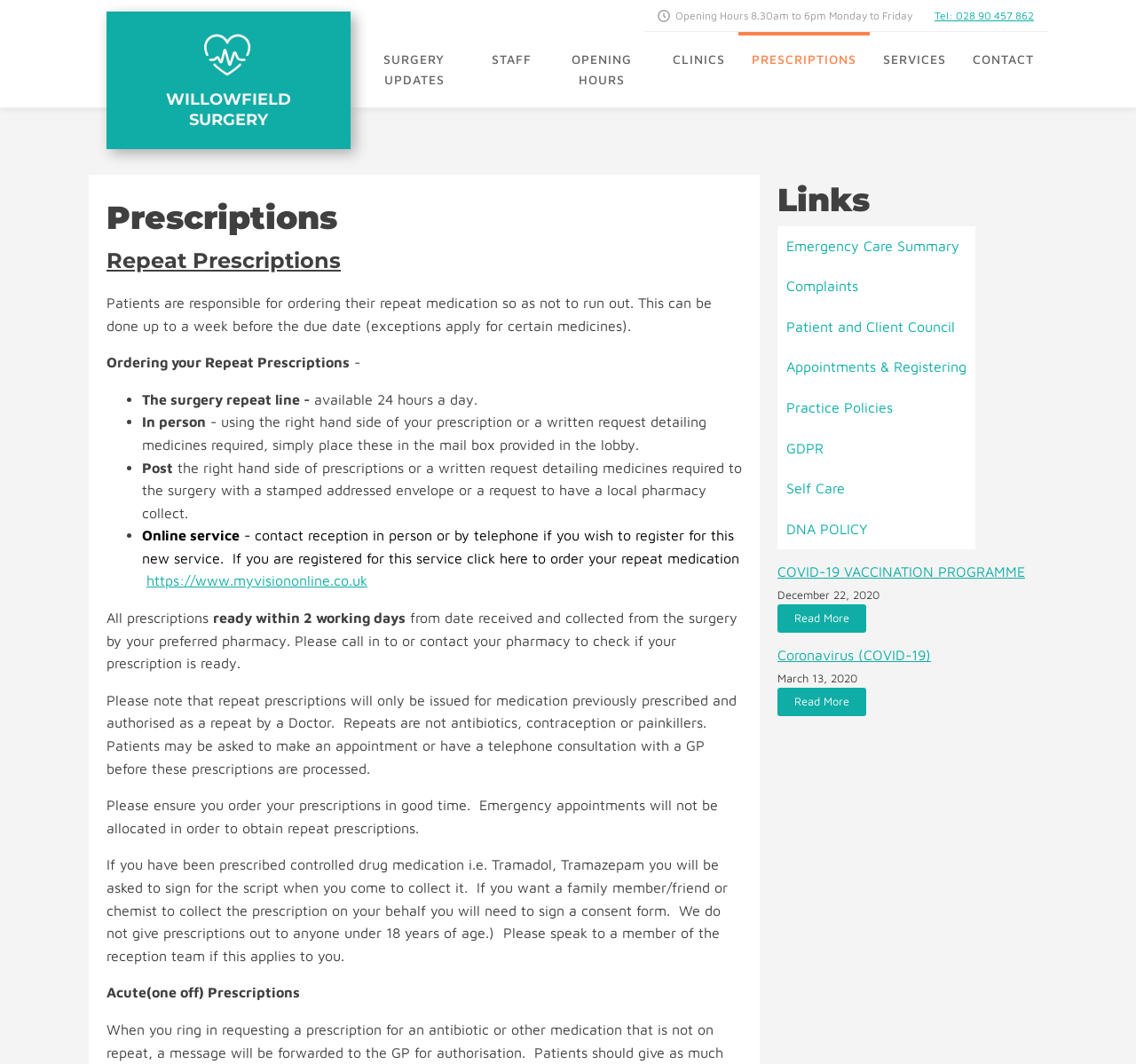Illustrate the webpage with a detailed description.

The webpage is about Prescriptions at Willowfield Surgery. At the top, there is a header section with a link to "WILLOWFIELD SURGERY" and an SVG icon representing a heart pulse. Below this, there is a heading "WILLOWFIELD SURGERY" and a static text displaying the opening hours of the surgery.

On the top-right side, there are contact details, including a phone number and links to various sections of the website, such as "SURGERY UPDATES", "STAFF", "OPENING HOURS", "CLINICS", "PRESCRIPTIONS", "SERVICES", and "CONTACT".

The main content of the webpage is divided into sections. The first section is about prescriptions, with a heading "Prescriptions" and a subheading "Repeat Prescriptions". This section provides information on how to order repeat prescriptions, including online, phone, and in-person options. There is also a list of instructions on how to order repeat prescriptions, including using the surgery's repeat line, in person, or by post.

Below this, there is a section about the processing of prescriptions, stating that all prescriptions are ready within 2 working days and can be collected from the surgery by a preferred pharmacy. There are also notes about repeat prescriptions, including that they will only be issued for medication previously prescribed and authorized by a doctor.

The next section is about acute (one-off) prescriptions, with a heading "Acute (one off) Prescriptions". Below this, there is a section with links to various resources, including "Emergency Care Summary", "Complaints", "Patient and Client Council", and others.

Finally, there are two news articles or updates, one about the COVID-19 vaccination program and another about Coronavirus (COVID-19), with links to read more about each topic. The dates of these updates are December 22, 2020, and March 13, 2020, respectively.